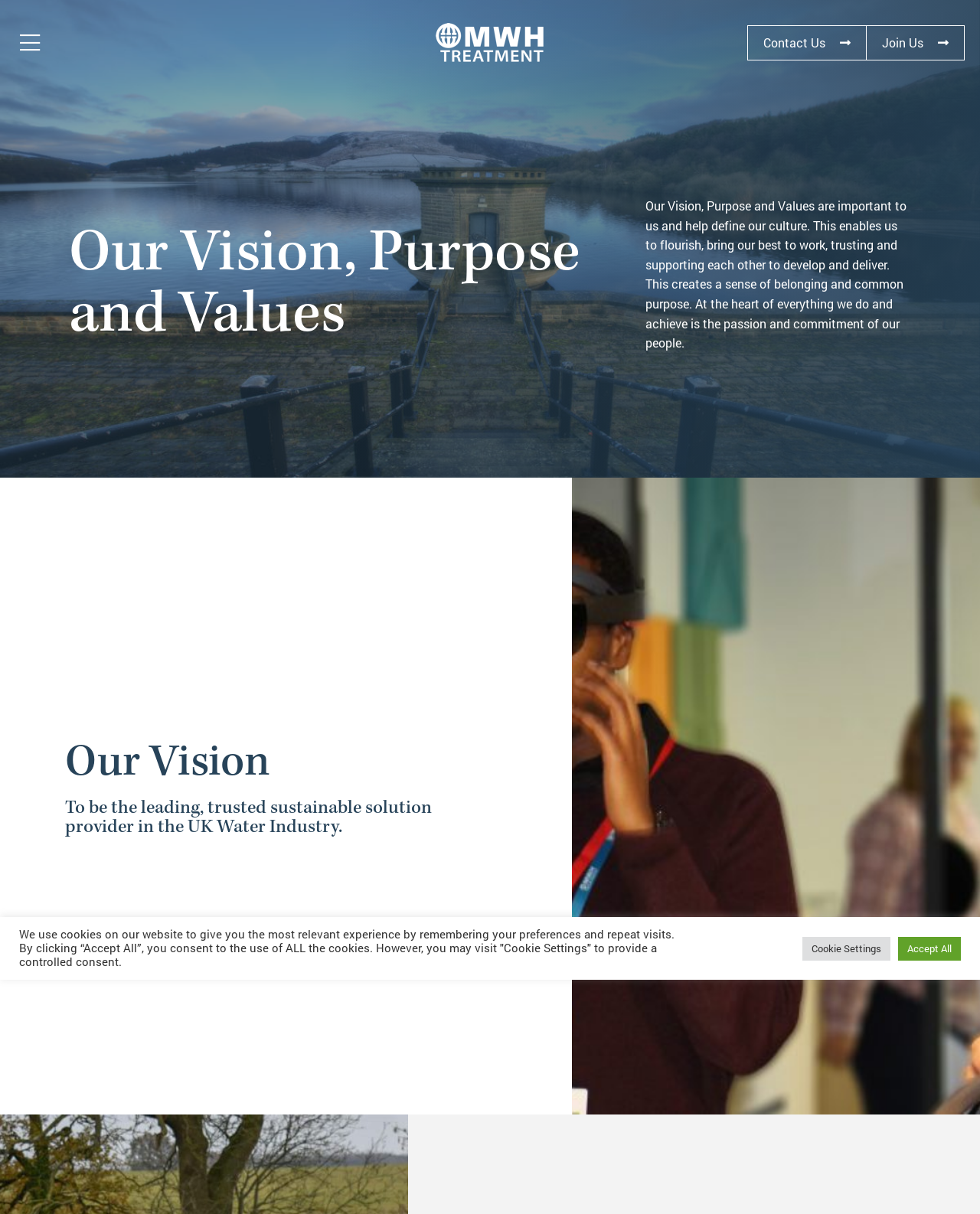Respond to the question below with a single word or phrase:
What is the company name on the logo?

MWH Treatment